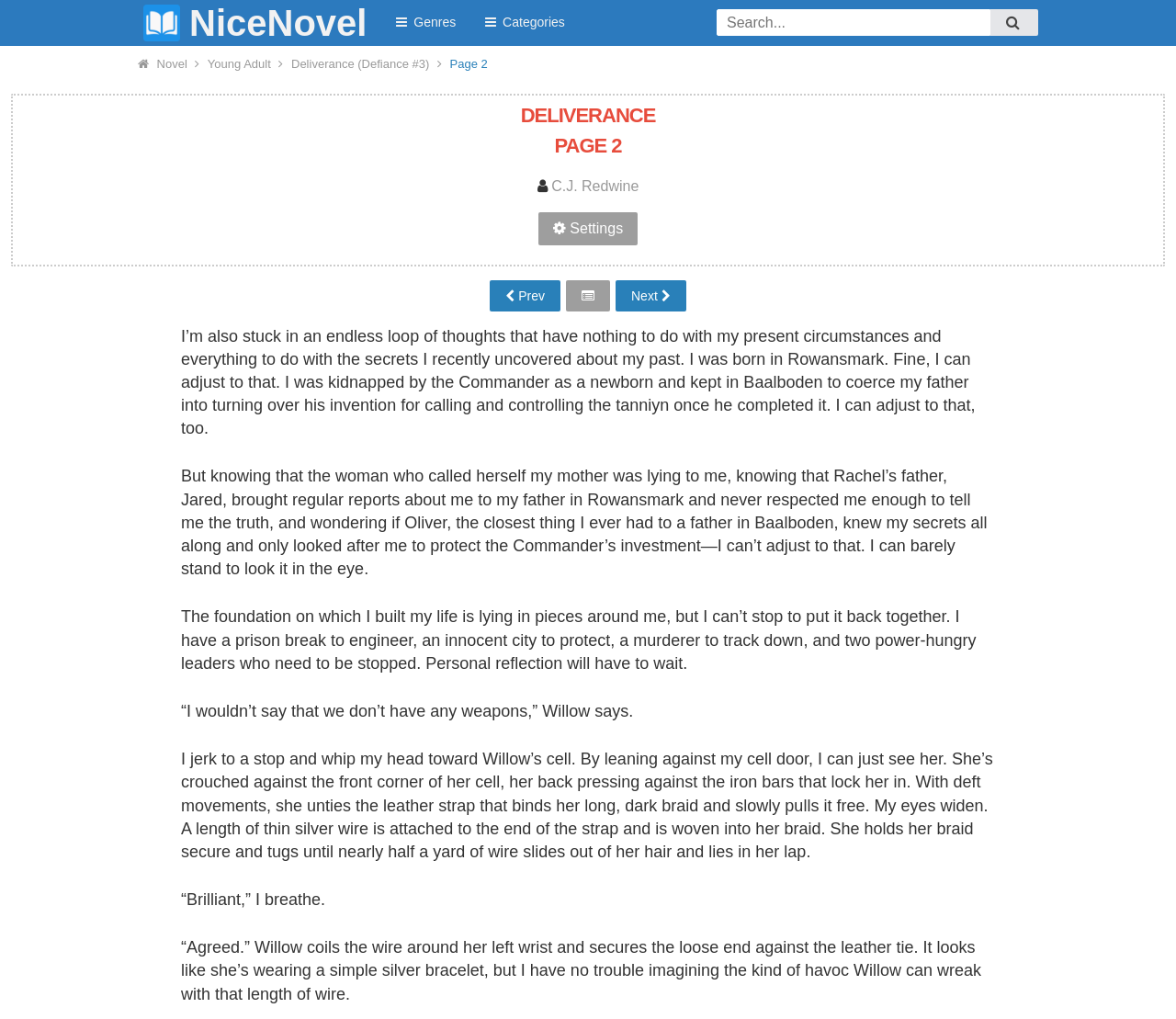What is the genre of the novel?
Ensure your answer is thorough and detailed.

The answer can be found in the link element with the text 'Young Adult' which is located at [0.174, 0.056, 0.233, 0.069]. This suggests that the genre of the novel is Young Adult.